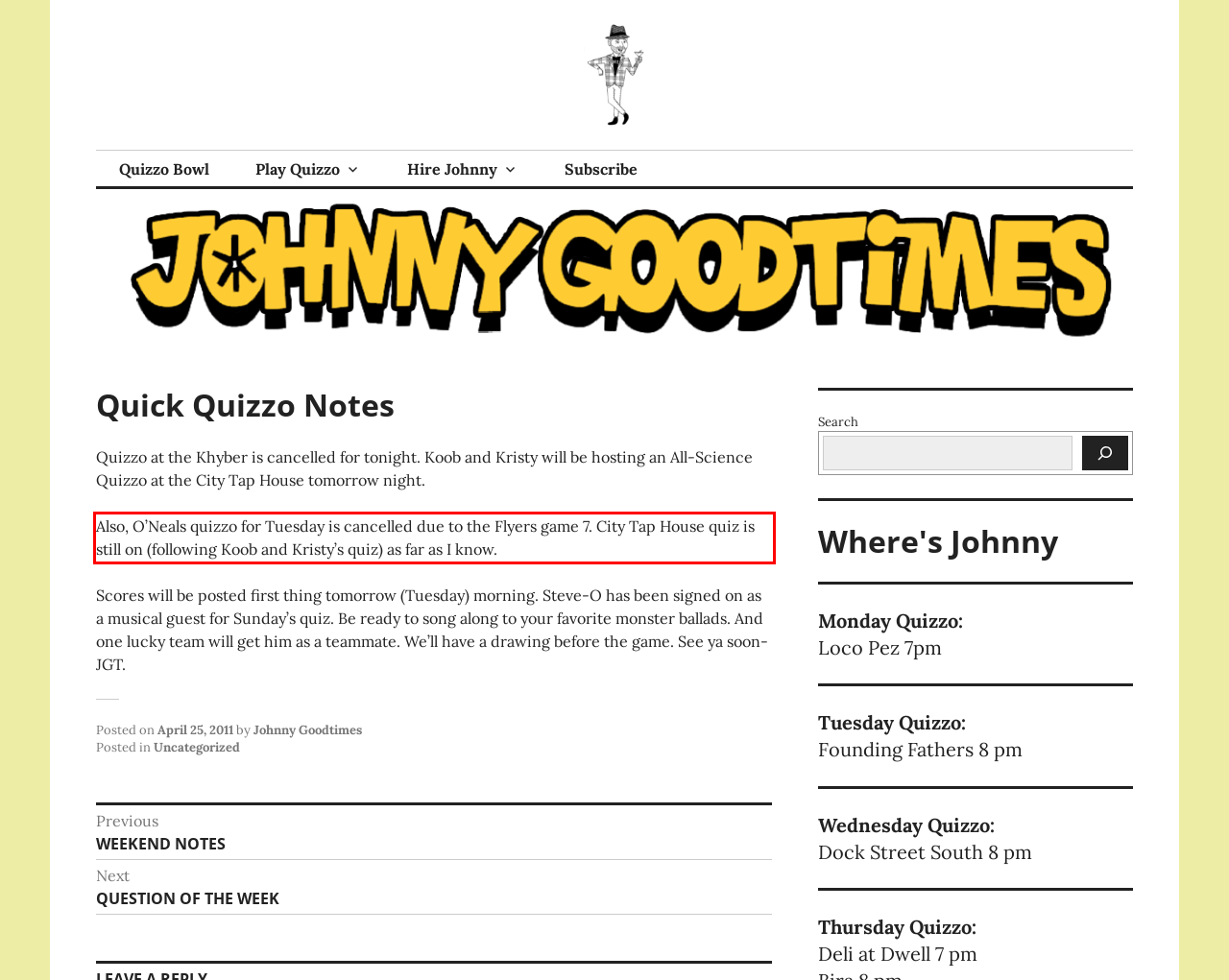You are given a screenshot showing a webpage with a red bounding box. Perform OCR to capture the text within the red bounding box.

Also, O’Neals quizzo for Tuesday is cancelled due to the Flyers game 7. City Tap House quiz is still on (following Koob and Kristy’s quiz) as far as I know.